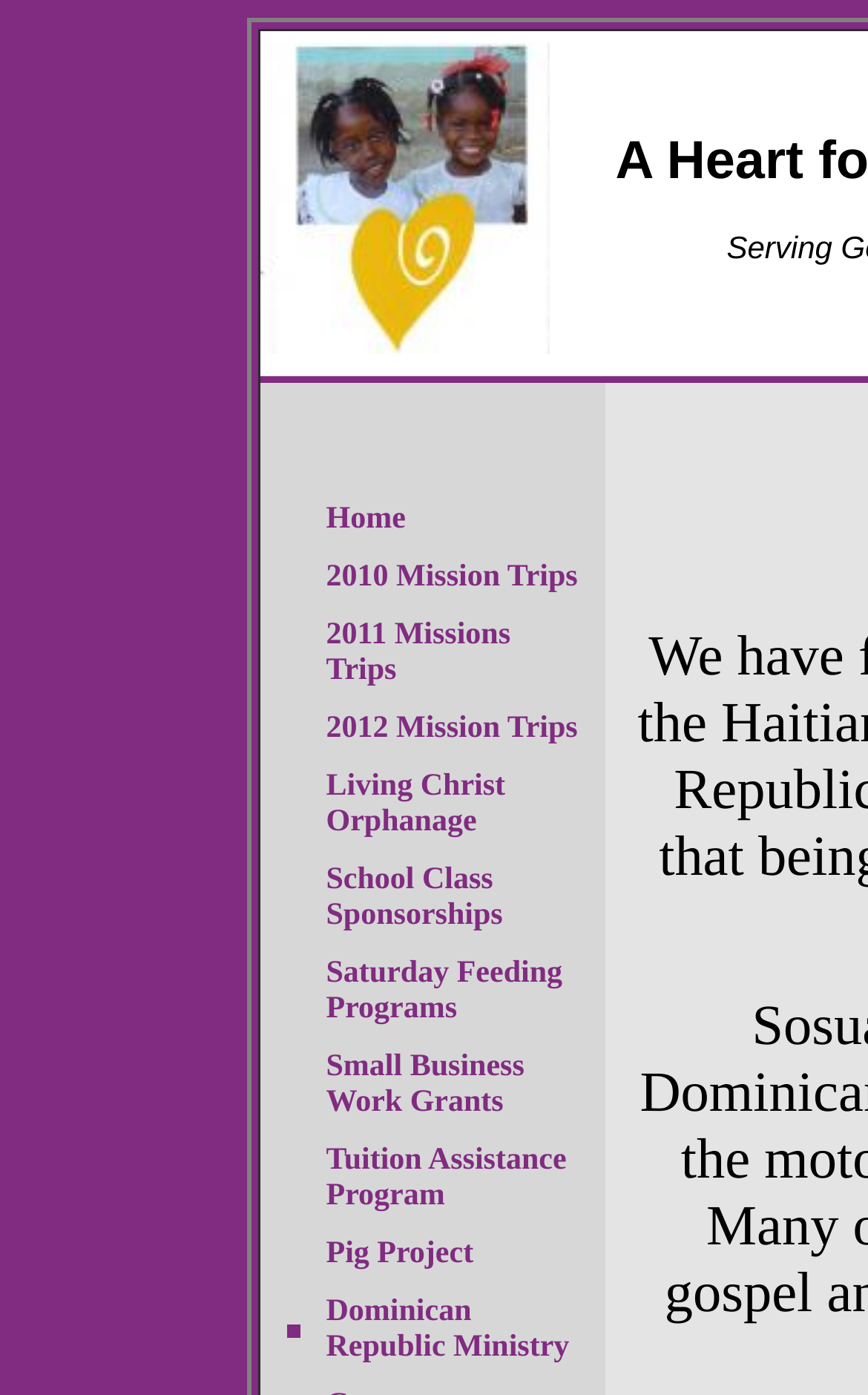Construct a thorough caption encompassing all aspects of the webpage.

This webpage is about a Christian non-profit organization, "A Heart for Haiti Missions - Dominican Republic Ministry", which serves the poor in Haiti. 

At the top of the page, there is a large image spanning about one-third of the page width. To the right of this image, there are three smaller images aligned vertically. 

Below these images, there is a table with multiple rows, each containing a link to a specific page or program. The links are arranged in a vertical list, with each link taking up about one-quarter of the page width. The links are labeled with descriptive text, such as "Home", "2010 Mission Trips", "2011 Missions Trips", "Living Christ Orphanage", and so on. 

Each link is accompanied by a small image to its left. The images are all roughly the same size and are aligned with the corresponding links. The links and images are evenly spaced, with a consistent gap between each row. 

The overall layout is organized and easy to navigate, with clear headings and concise text. The use of images adds visual interest to the page and helps to break up the text.